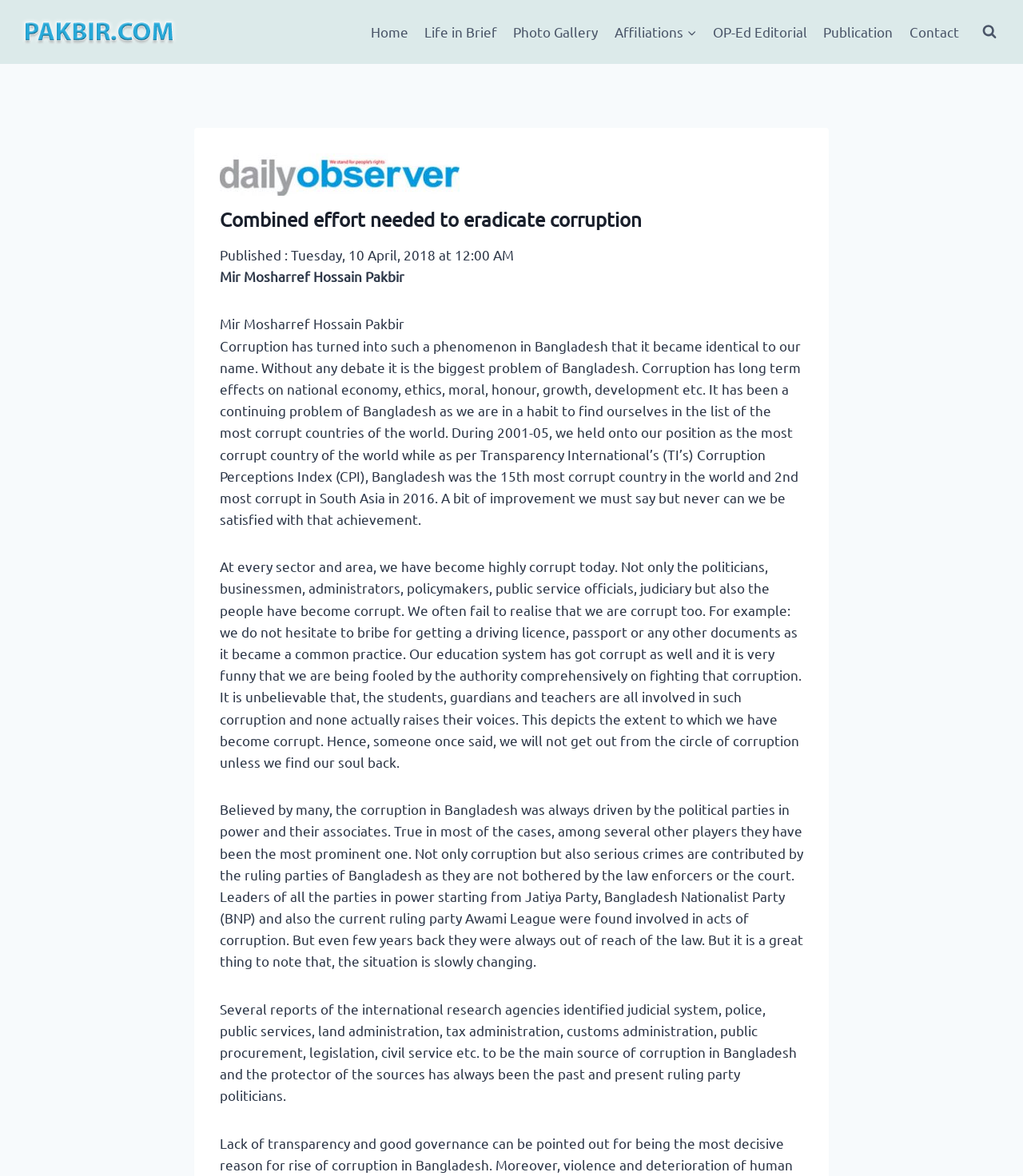Using the description "Contact", locate and provide the bounding box of the UI element.

[0.881, 0.011, 0.945, 0.043]